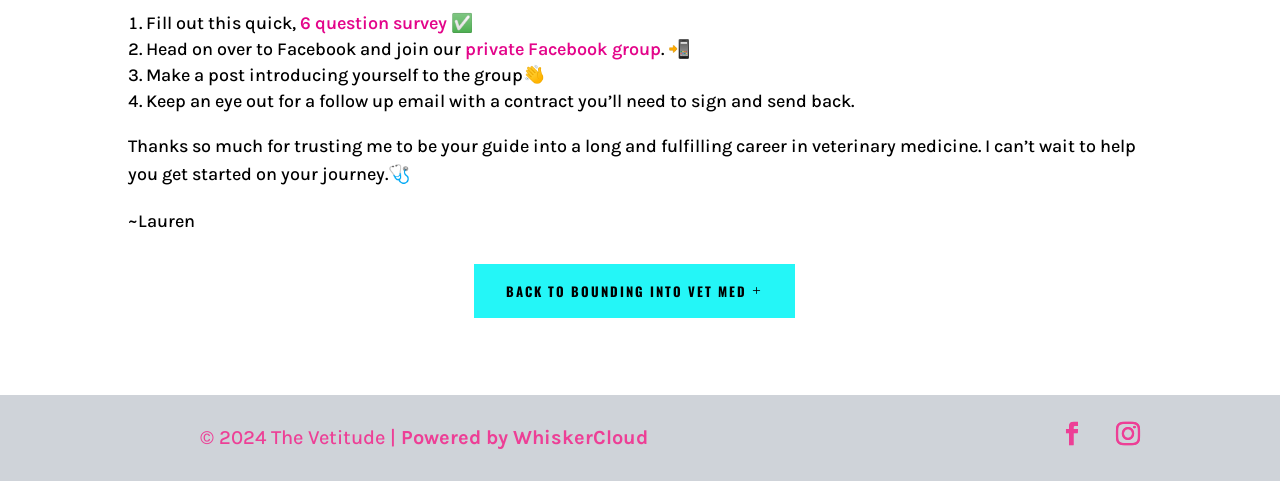Provide the bounding box coordinates for the specified HTML element described in this description: "Masters Programs in Saudi Arabia". The coordinates should be four float numbers ranging from 0 to 1, in the format [left, top, right, bottom].

None